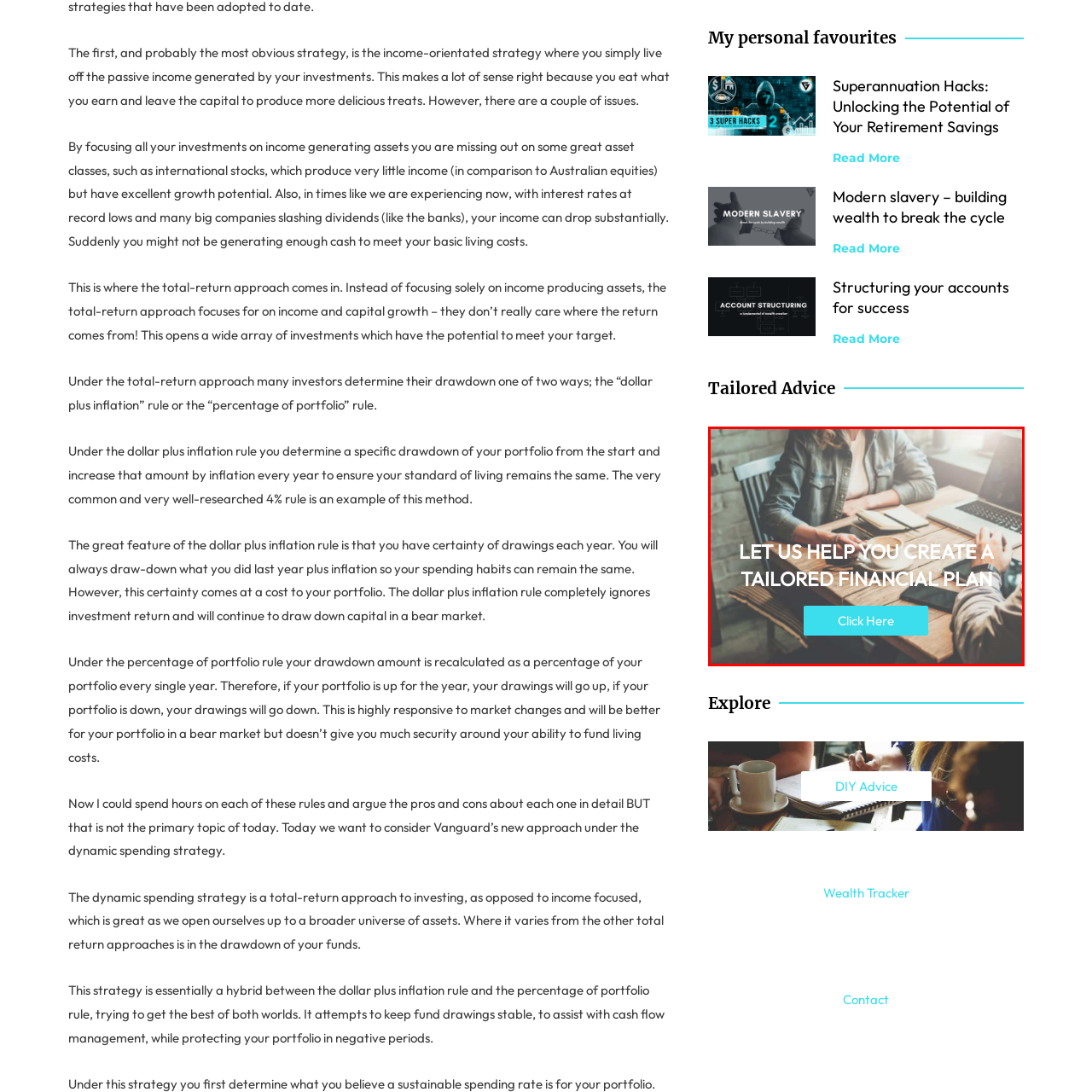What is the color of the prominent button?
Direct your attention to the image marked by the red bounding box and provide a detailed answer based on the visual details available.

The caption describes the button as 'aqua', which suggests that the button has an aqua color.